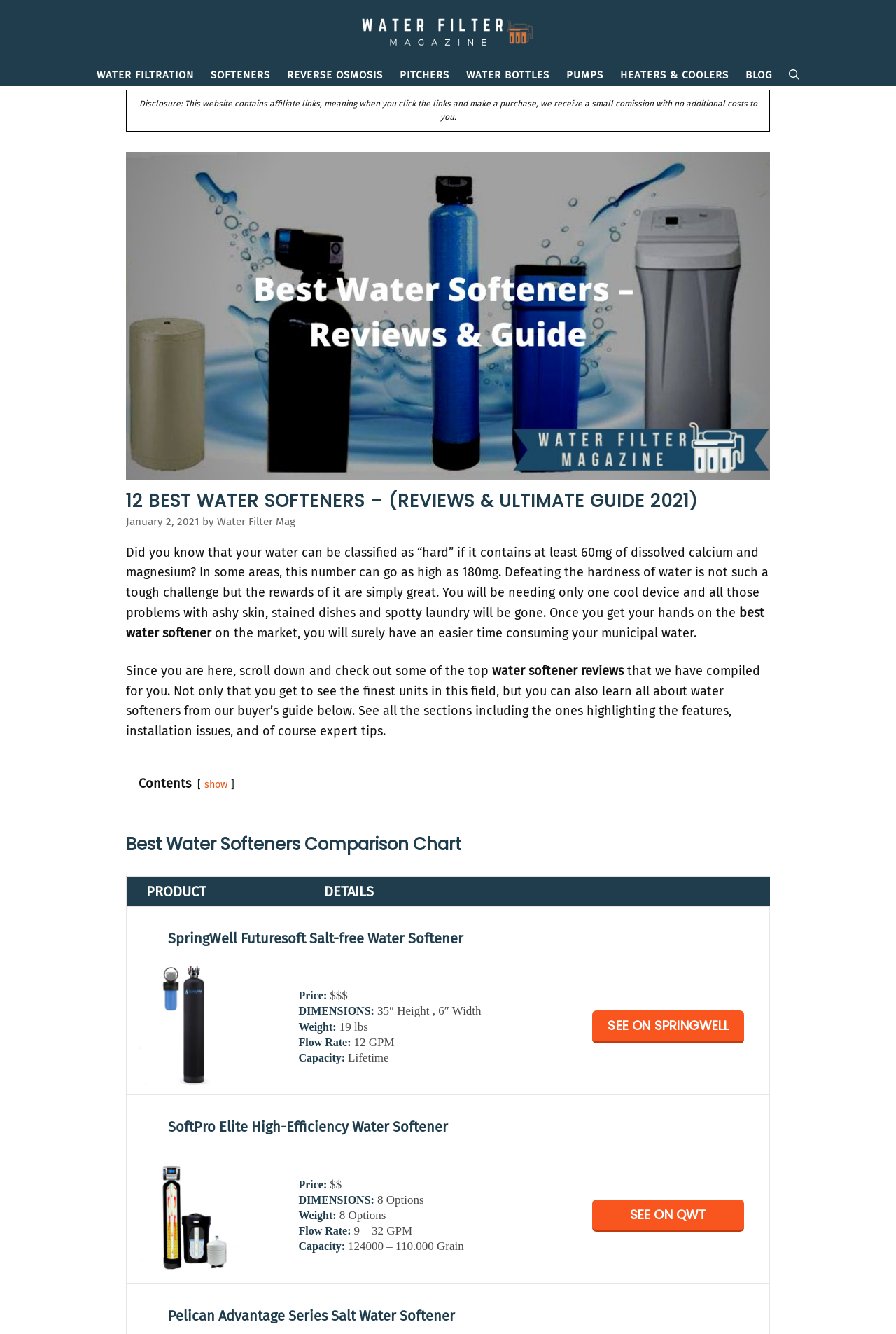Given the element description "WATER BOTTLES" in the screenshot, predict the bounding box coordinates of that UI element.

[0.511, 0.048, 0.623, 0.064]